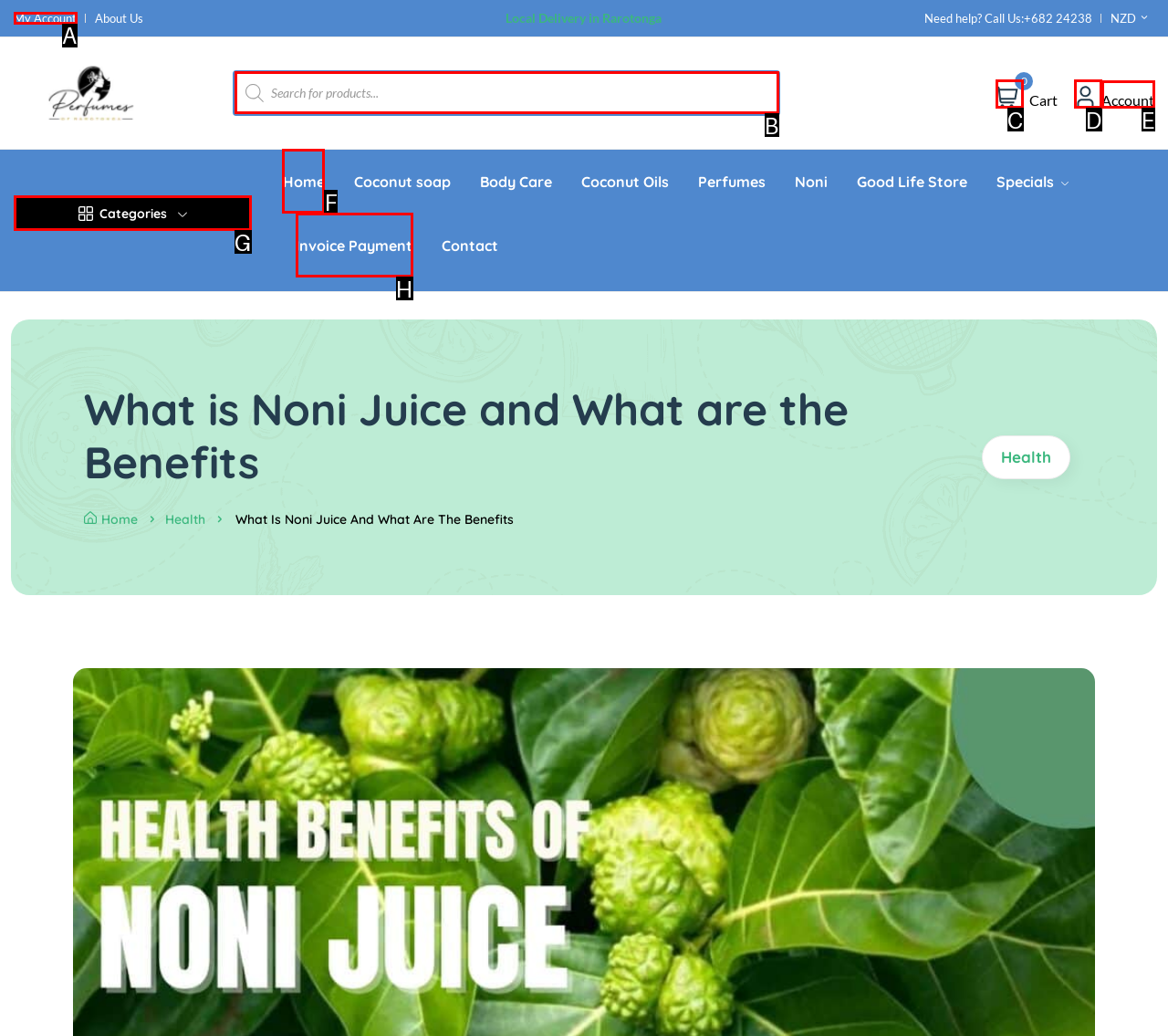To complete the task: Go to Home page, select the appropriate UI element to click. Respond with the letter of the correct option from the given choices.

F